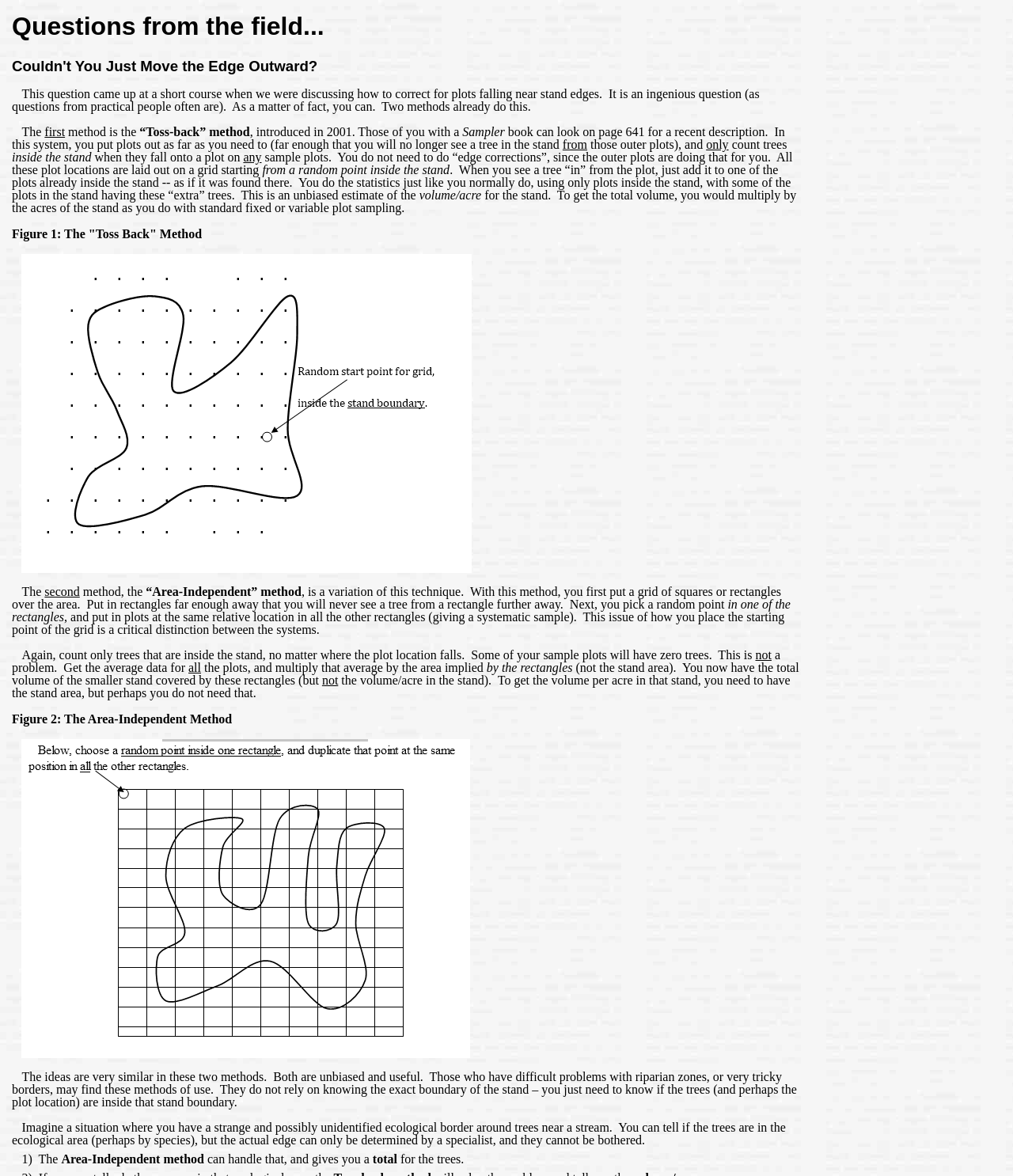Answer the following query with a single word or phrase:
What is the context of the ecological border?

around trees near a stream